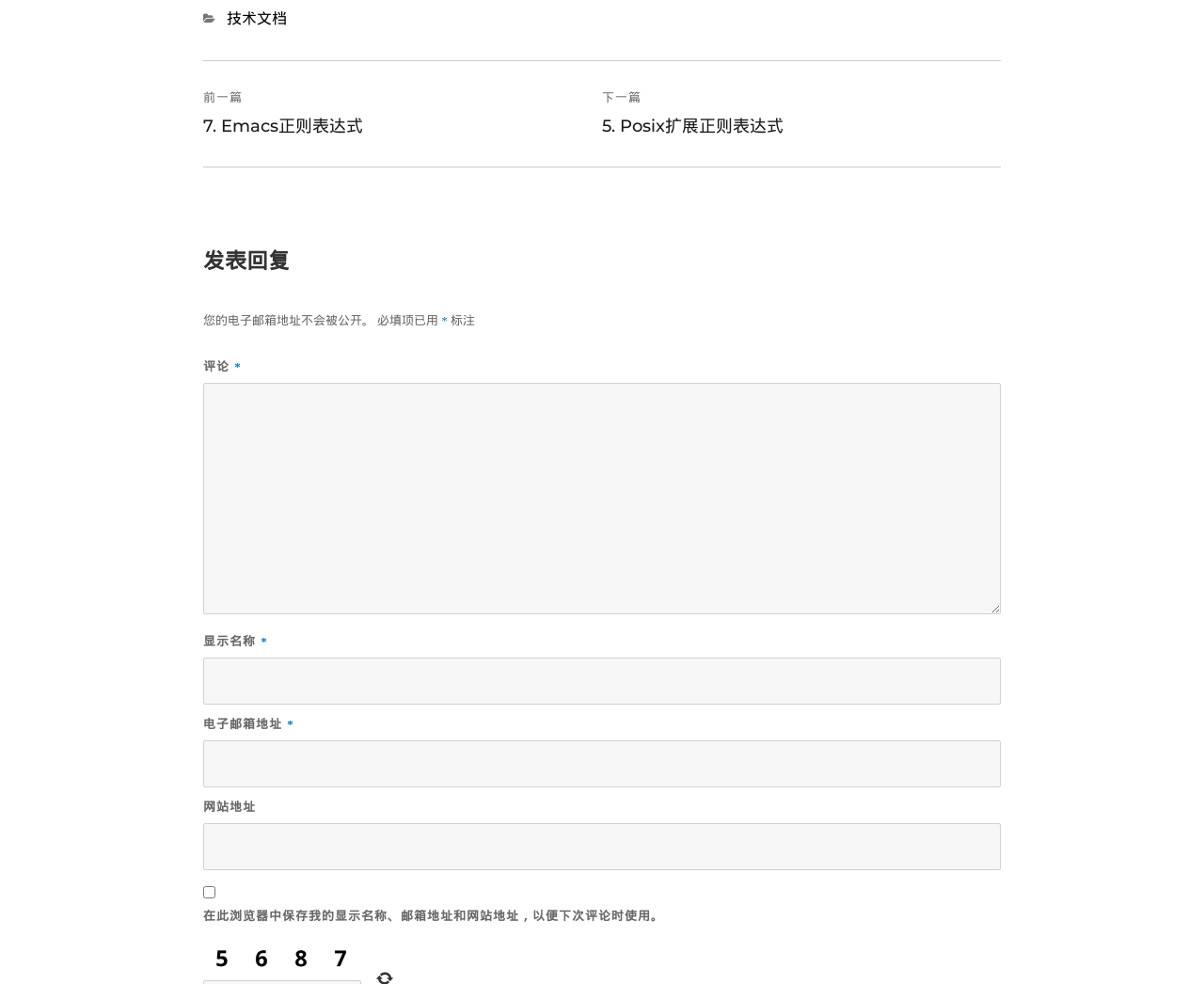What is the label of the first textbox?
Please answer the question with as much detail as possible using the screenshot.

The first textbox is labeled '评论', which suggests that it is where the user can enter their comment or feedback.